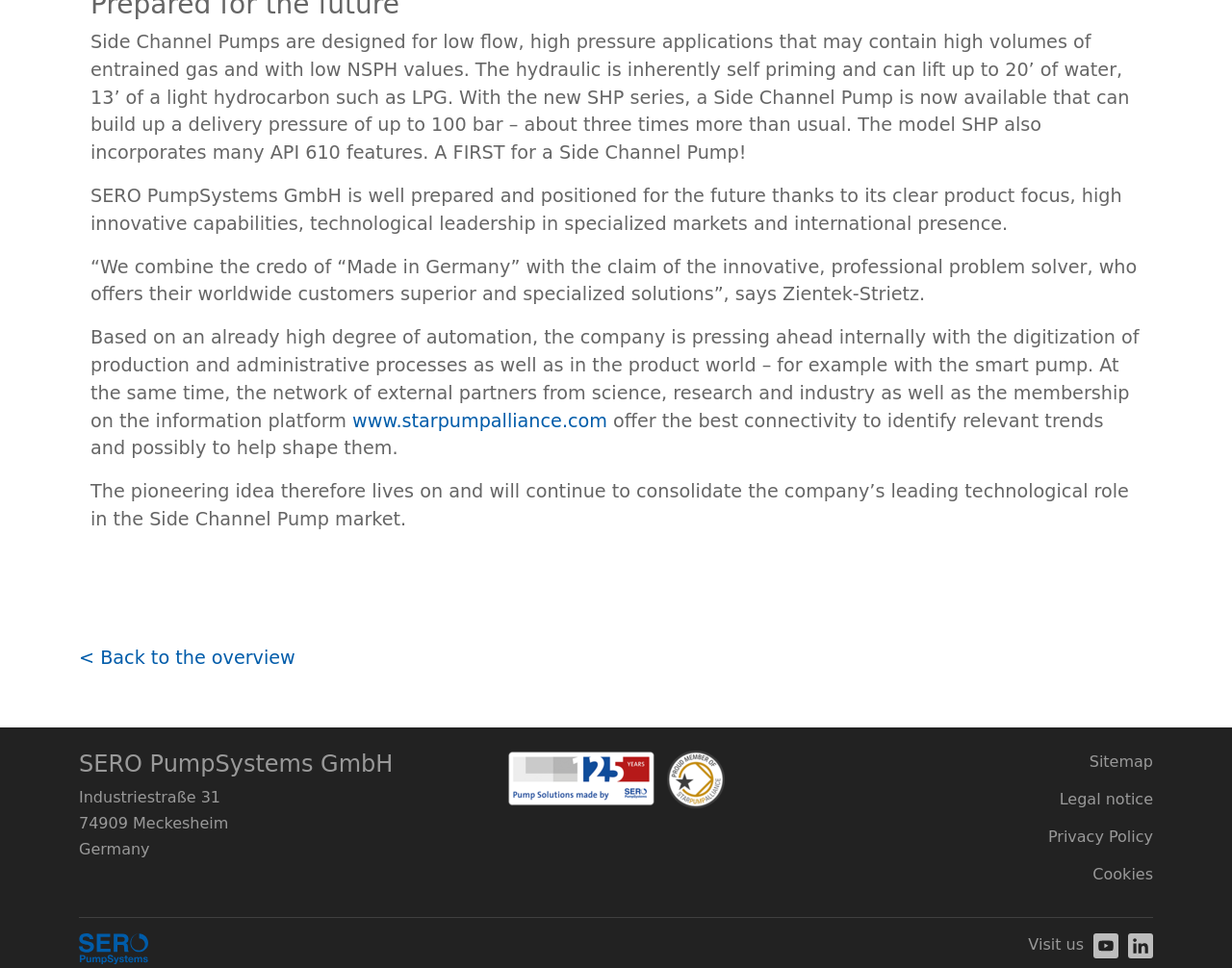What is the address of the company?
Use the information from the screenshot to give a comprehensive response to the question.

The address of the company is mentioned in the static text elements with IDs 252, 253, and 254, which are located below the company's name.